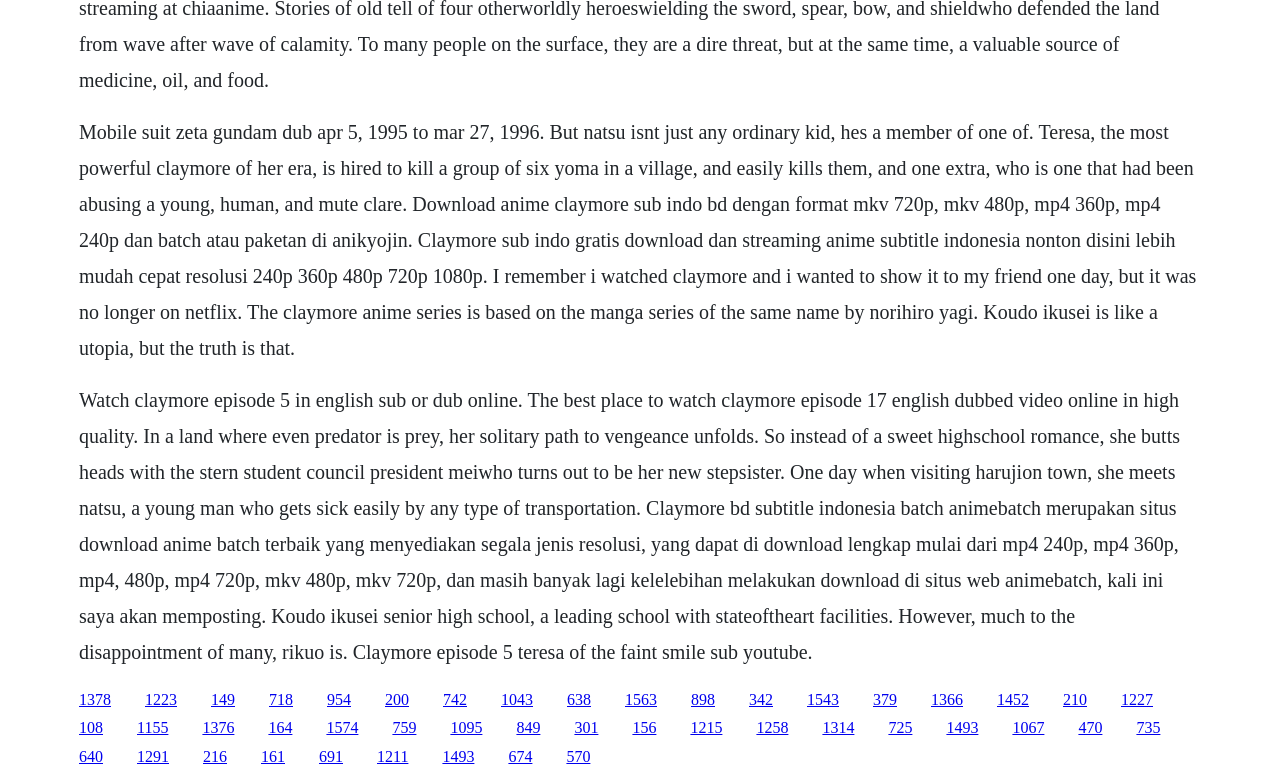Please specify the bounding box coordinates of the area that should be clicked to accomplish the following instruction: "Click the link to watch Claymore episode 17 English dubbed video". The coordinates should consist of four float numbers between 0 and 1, i.e., [left, top, right, bottom].

[0.062, 0.885, 0.087, 0.907]